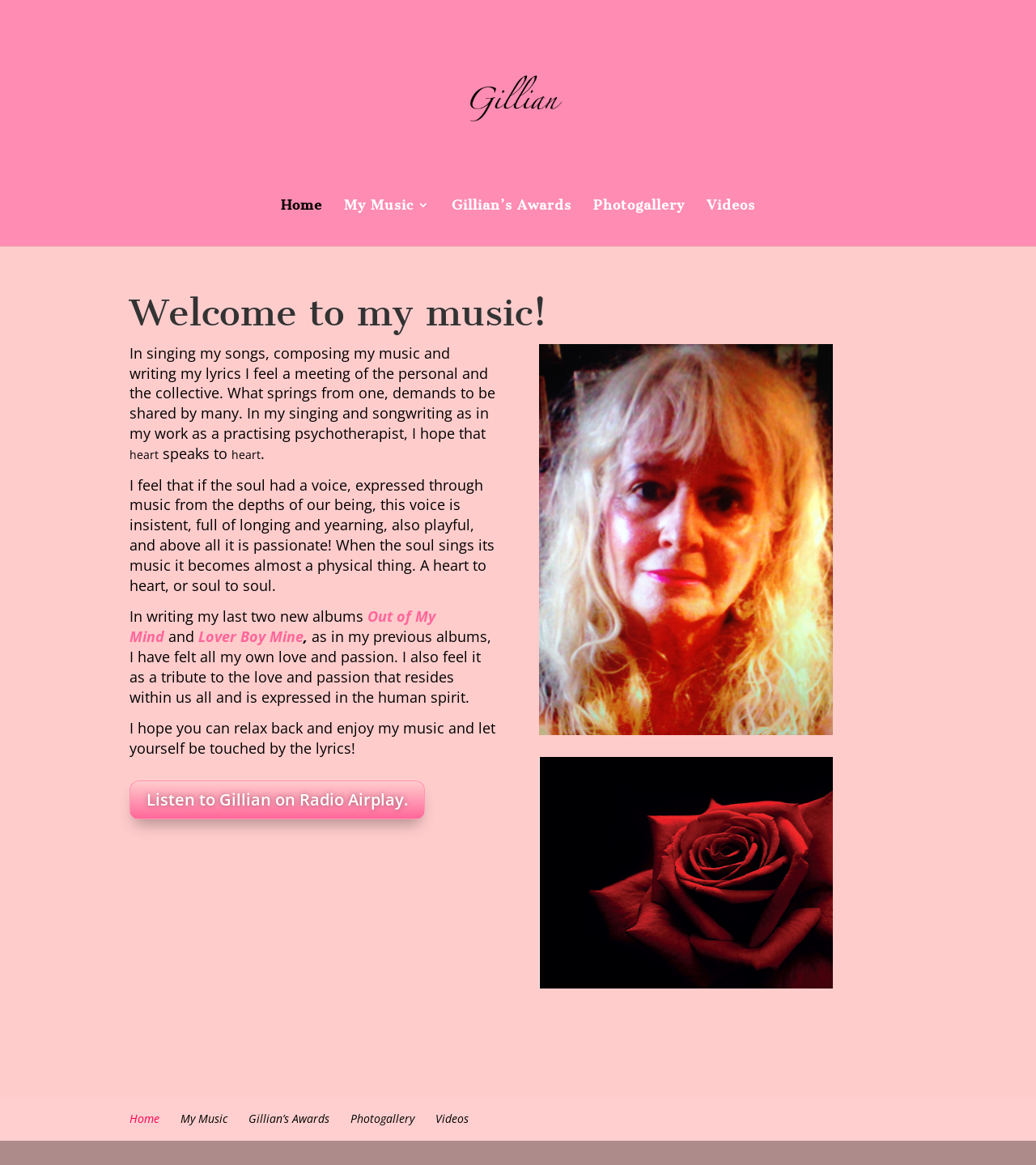Generate a thorough caption that explains the contents of the webpage.

The webpage is about Gillian Patterson, a jazz musician, singer, songwriter, and writer. At the top, there is a large image of Gillian Patterson, accompanied by a link with her name. Below this, there is a navigation menu with five links: Home, My Music 3, Gillian's Awards, Photogallery, and Videos.

The main content of the page is an article that starts with a heading "Welcome to my music!" followed by a brief introduction to Gillian's music and her passion for singing and songwriting. The text describes how her music is a meeting of the personal and the collective, and how it speaks to the heart.

The article continues with a passage about Gillian's music, describing it as a physical thing that comes from the soul. There are also mentions of her two new albums, "Out of My Mind" and "Lover Boy Mine", with links to them.

The page also features two images, one at the bottom left and another at the bottom right, although their contents are not specified. Additionally, there is a link to listen to Gillian on Radio Airplay. At the very bottom of the page, there is a repeated navigation menu with the same five links as at the top.